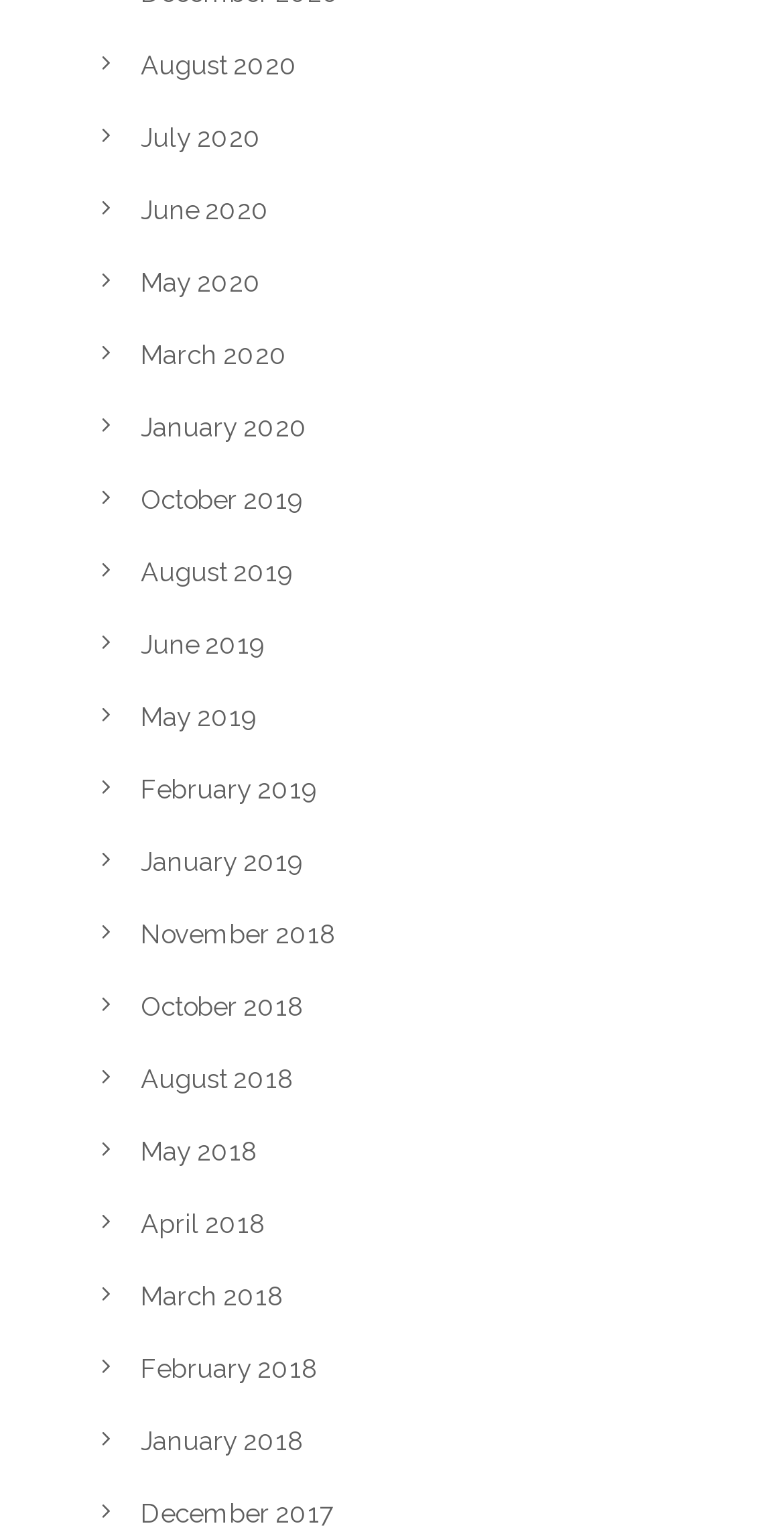What is the latest month listed?
Provide a well-explained and detailed answer to the question.

By examining the list of links, I found that the latest month listed is August 2020, which is the most recent date mentioned in the list.